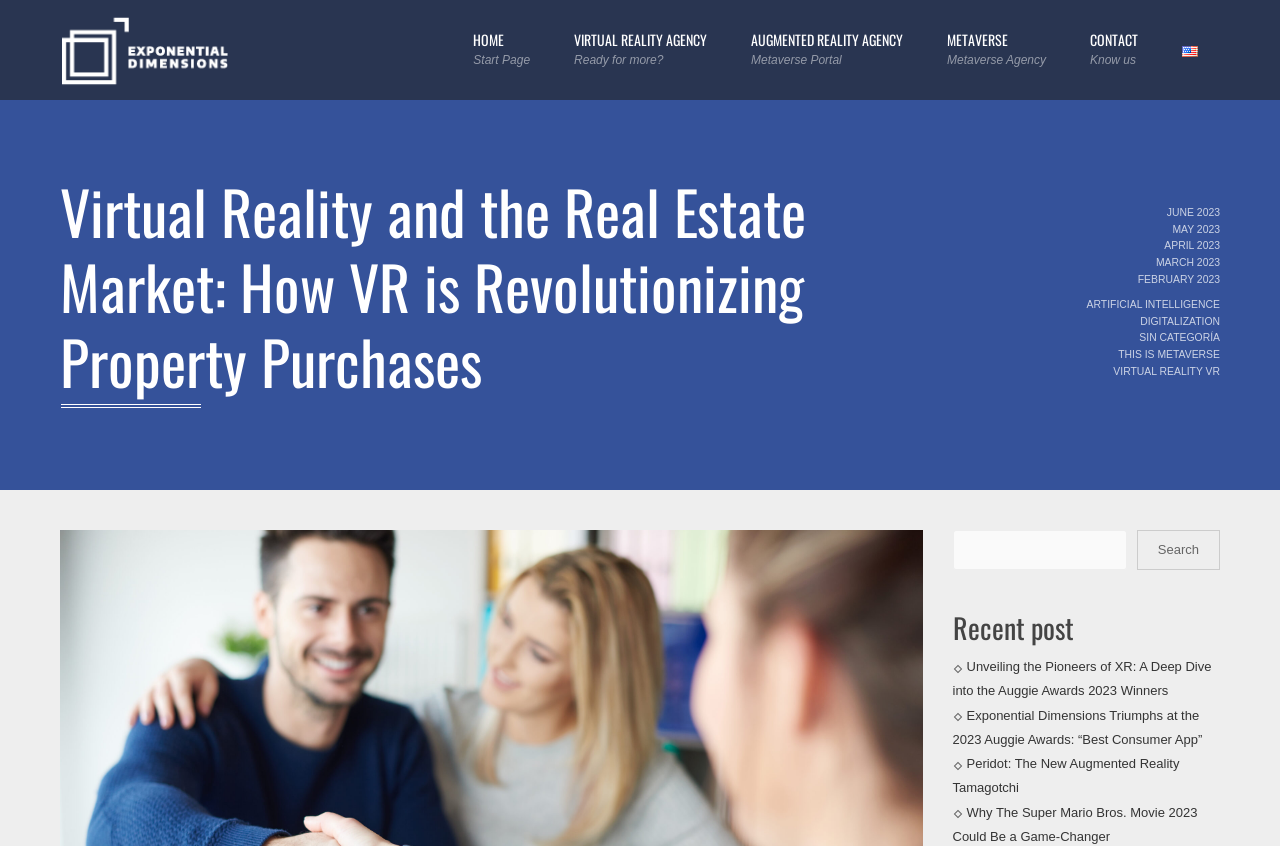Using the details from the image, please elaborate on the following question: How many navigation links are there?

I counted the number of links in the top navigation bar, which are 'HOME Start Page', 'VIRTUAL REALITY AGENCY Ready for more?', 'AUGMENTED REALITY AGENCY Metaverse Portal', 'METAVERSE Metaverse Agency', and 'CONTACT Know us'.